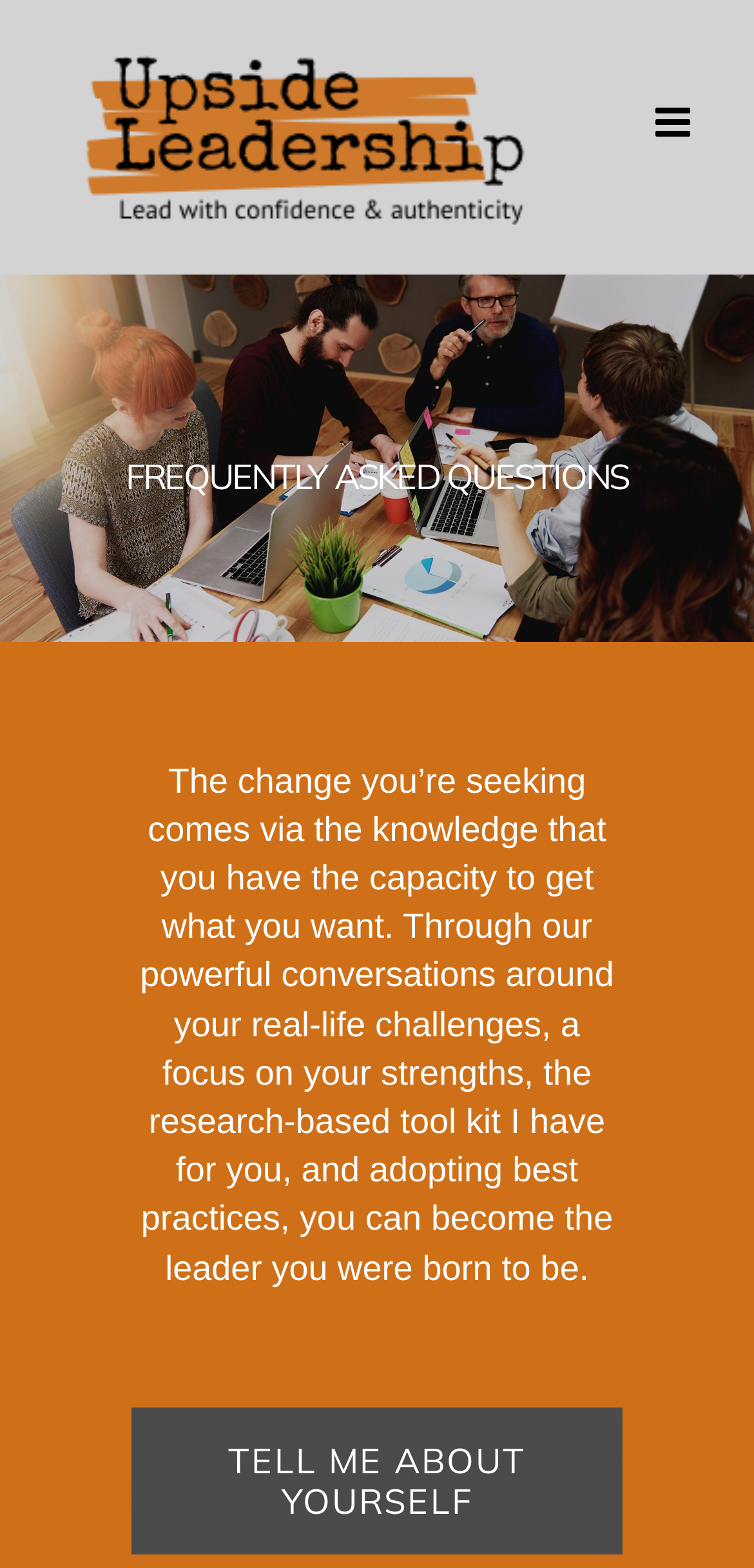Provide the text content of the webpage's main heading.

FREQUENTLY ASKED QUESTIONS